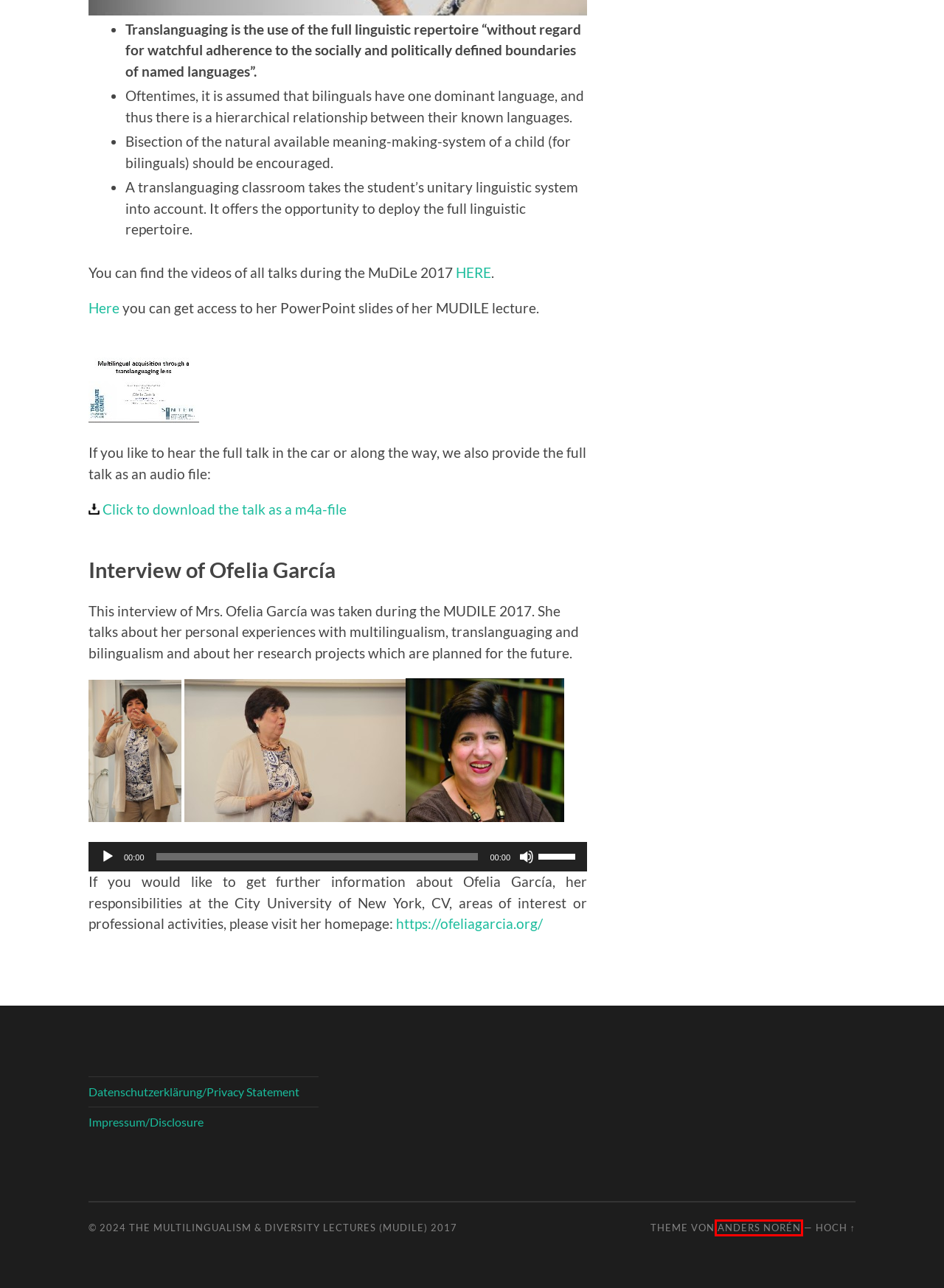You are presented with a screenshot of a webpage containing a red bounding box around an element. Determine which webpage description best describes the new webpage after clicking on the highlighted element. Here are the candidates:
A. Venue & Registration – The Multi­lingualism & Diversity Lectures (MuDiLe) 2017
B. Ofelia García
C. Datenschutzerklärung/Privacy Statement – The Multi­lingualism & Diversity Lectures (MuDiLe) 2017
D. Further reading: Ofelia García – The Multi­lingualism & Diversity Lectures (MuDiLe) 2017
E. Impressum/Disclosure – The Multi­lingualism & Diversity Lectures (MuDiLe) 2017
F. Anders Norén
G. Videos of the Lectures – The Multi­lingualism & Diversity Lectures (MuDiLe) 2017
H. About – The Multi­lingualism & Diversity Lectures (MuDiLe) 2017

F